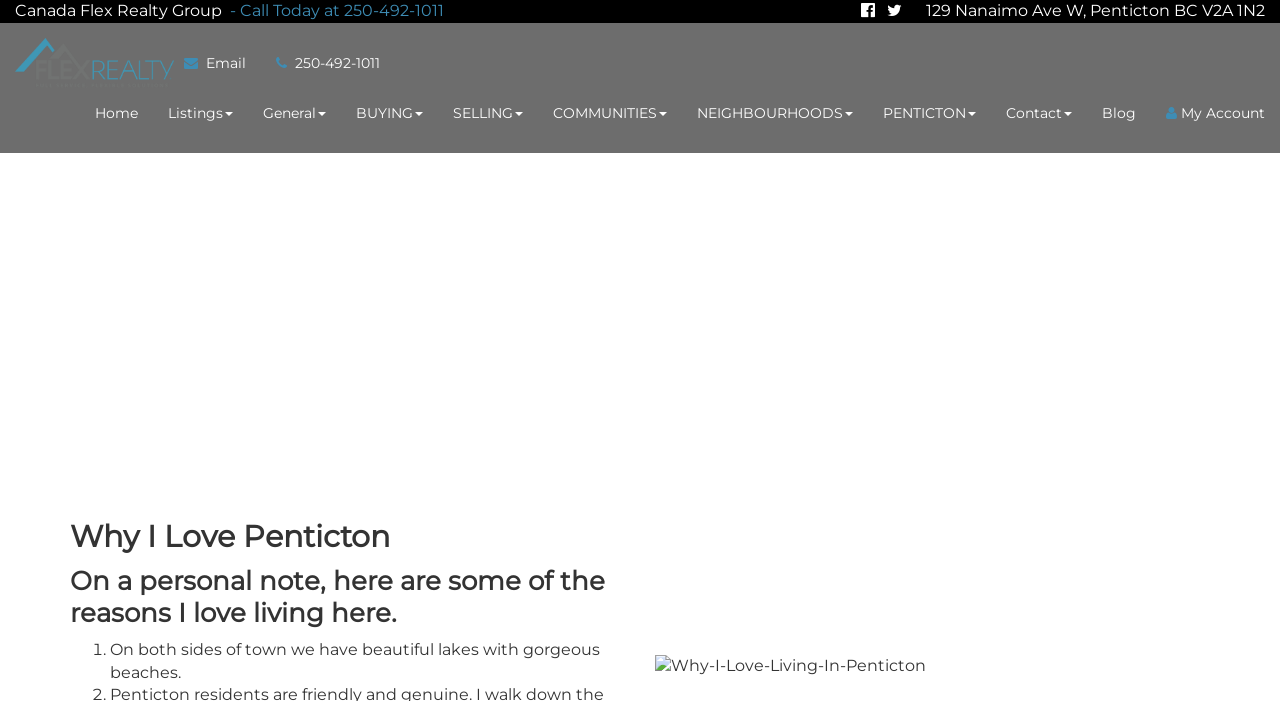Create an elaborate caption for the webpage.

The webpage is about "Living in Penticton" and appears to be a real estate agent's website. At the top, there is a logo and a navigation menu with links to "Home", "Listings", "Resources", and other pages. Below the navigation menu, there is a heading "WHY I LOVE LIVING IN PENTICTON" followed by a brief text describing the reasons why the agent loves living in Penticton.

On the top-right corner, there is a section with the agent's contact information, including a phone number, email address, and physical address. There are also social media links and a call-to-action button to contact the agent.

The main content of the page is divided into sections, with headings such as "Why I Love Penticton" and "On a personal note, here are some of the reasons I love living here." The text describes the agent's personal experiences and reasons for loving Penticton, including the beautiful lakes and beaches.

There is an image on the page, likely a photo of Penticton, which is placed below the main text. The image takes up about a quarter of the page's width and is centered horizontally.

Overall, the webpage appears to be a personal and informative page about living in Penticton, with a focus on the agent's experiences and perspectives.